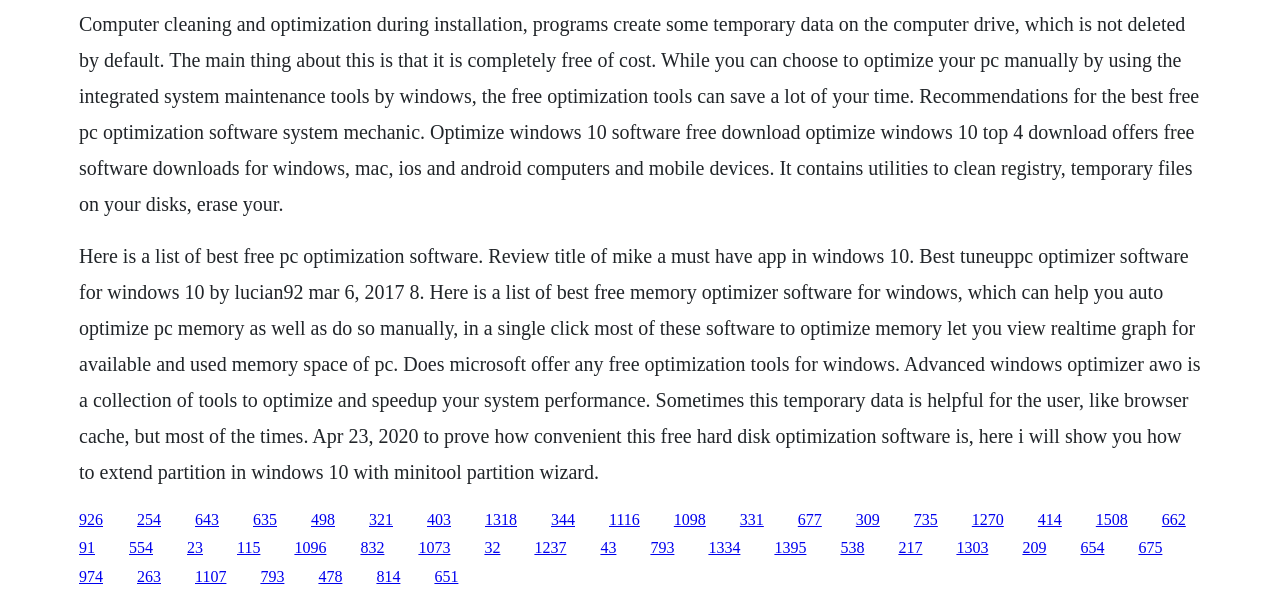Please find the bounding box coordinates for the clickable element needed to perform this instruction: "Read the review of System Mechanic".

[0.062, 0.021, 0.937, 0.358]